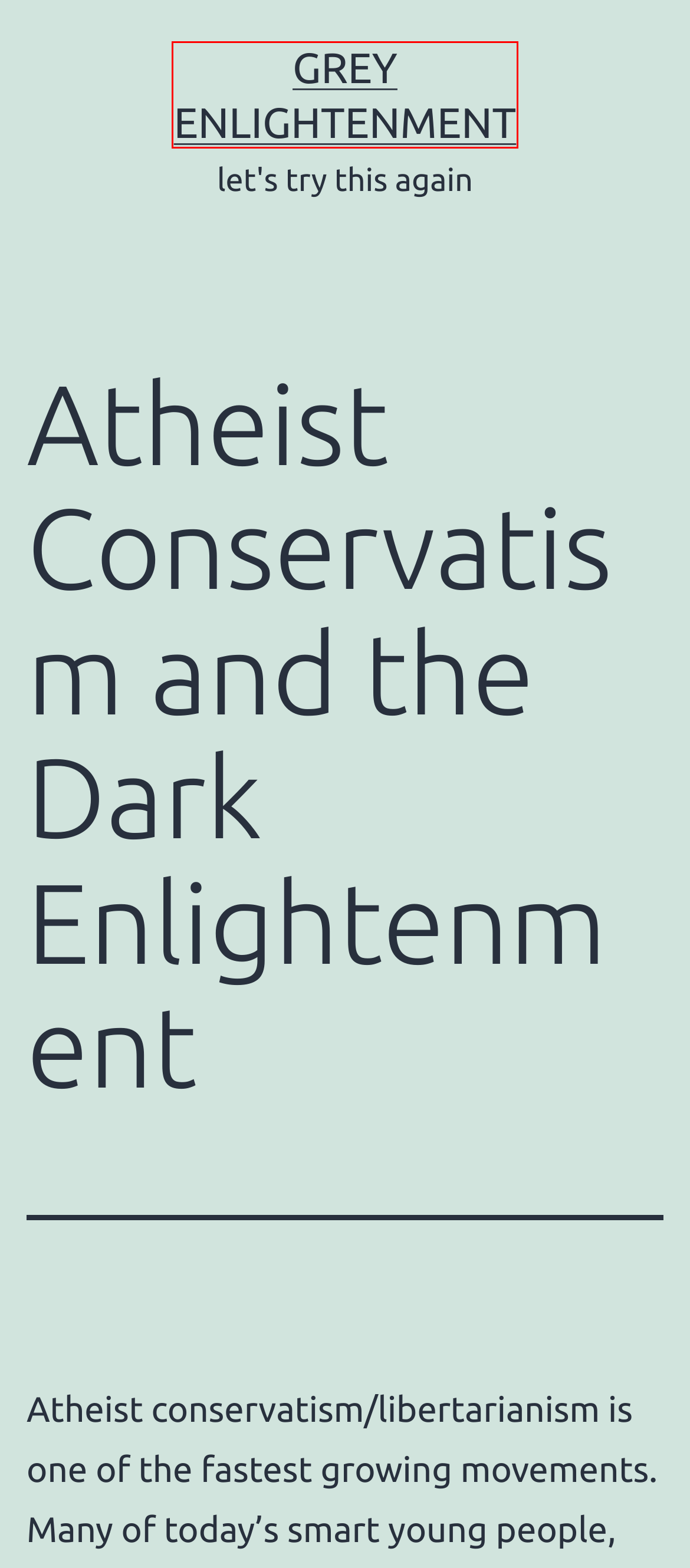Examine the screenshot of a webpage with a red bounding box around a specific UI element. Identify which webpage description best matches the new webpage that appears after clicking the element in the red bounding box. Here are the candidates:
A. August 2021 – Grey Enlightenment
B. July 2014 – Grey Enlightenment
C. February 2020 – Grey Enlightenment
D. May 2020 – Grey Enlightenment
E. The Success of Fed policy – Grey Enlightenment
F. March 2018 – Grey Enlightenment
G. Grey Enlightenment – let's try this again
H. ideology – Grey Enlightenment

G